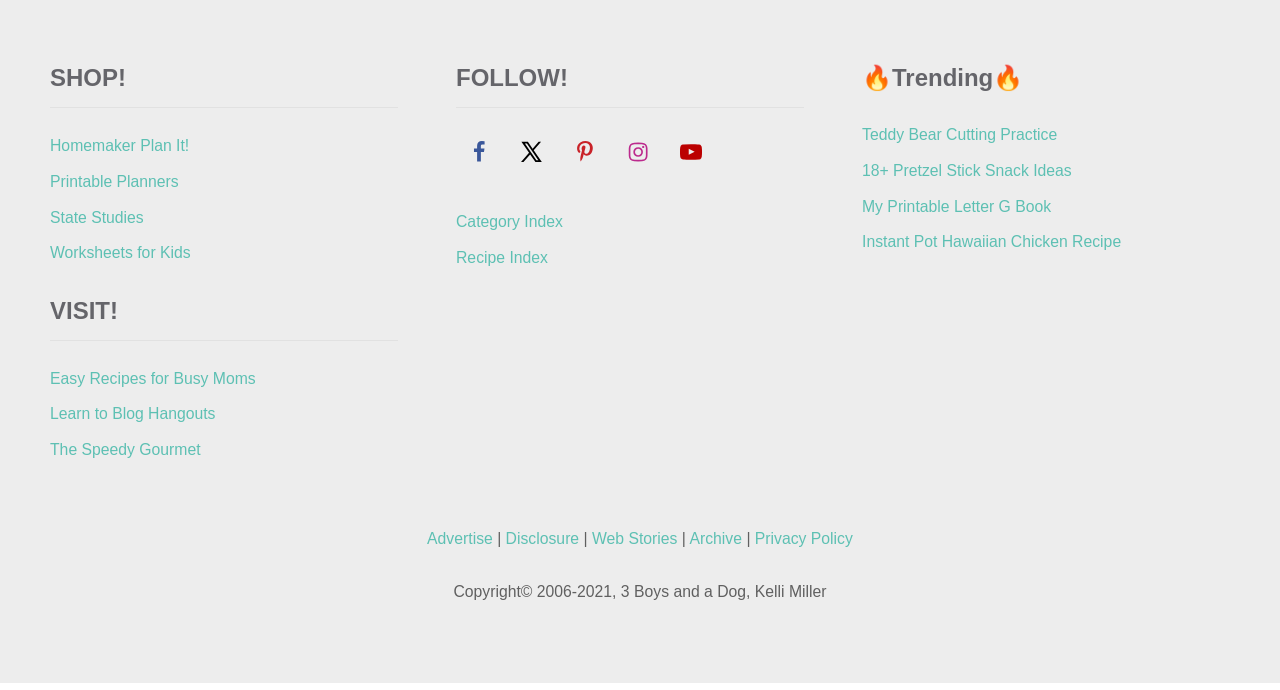Please specify the bounding box coordinates for the clickable region that will help you carry out the instruction: "Click on the 'Homemaker Plan It!' link".

[0.039, 0.186, 0.311, 0.238]